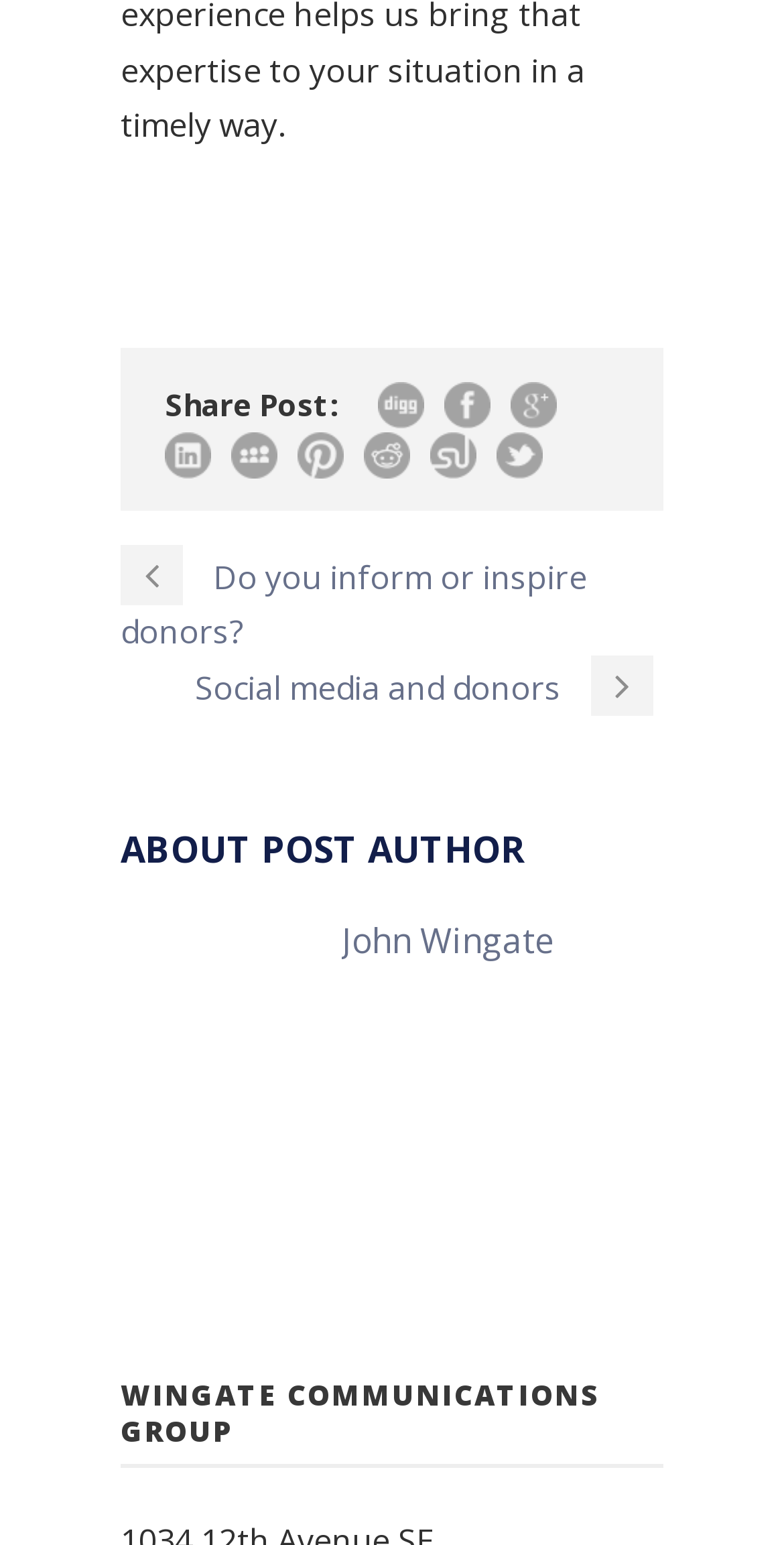Who is the author of the post?
Based on the visual details in the image, please answer the question thoroughly.

The heading 'ABOUT POST AUTHOR' is followed by the heading 'John Wingate', which suggests that John Wingate is the author of the post. Additionally, there is a link 'John Wingate' below the heading, further supporting this conclusion.